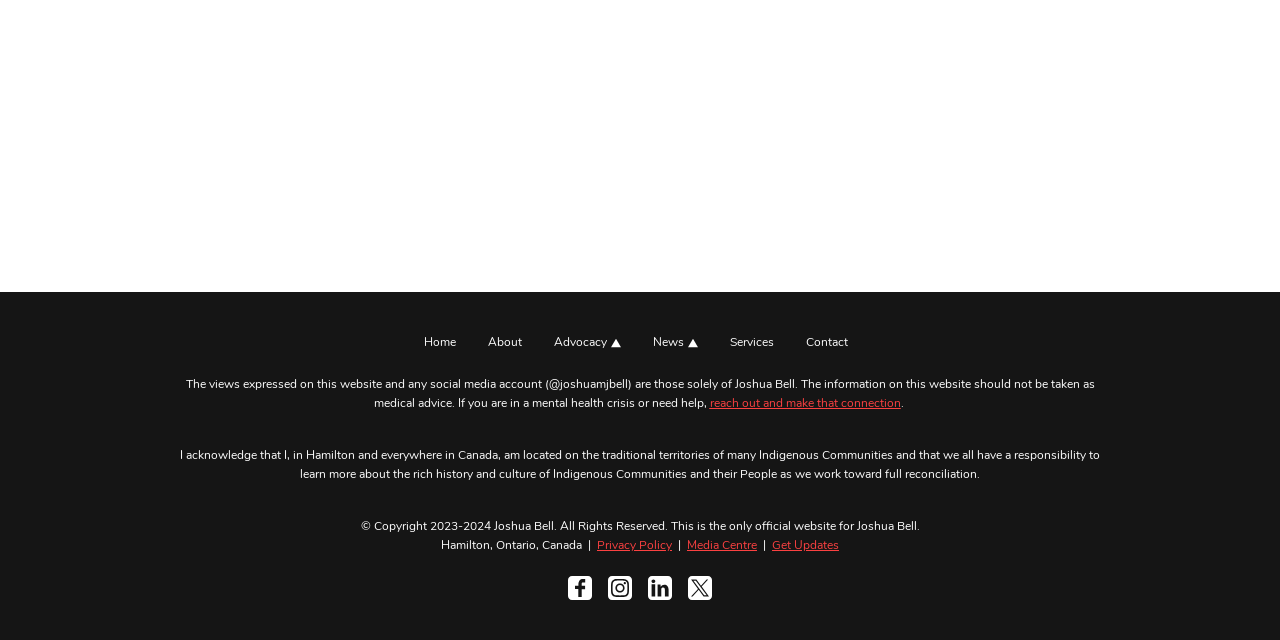Predict the bounding box coordinates for the UI element described as: "About". The coordinates should be four float numbers between 0 and 1, presented as [left, top, right, bottom].

[0.373, 0.509, 0.416, 0.559]